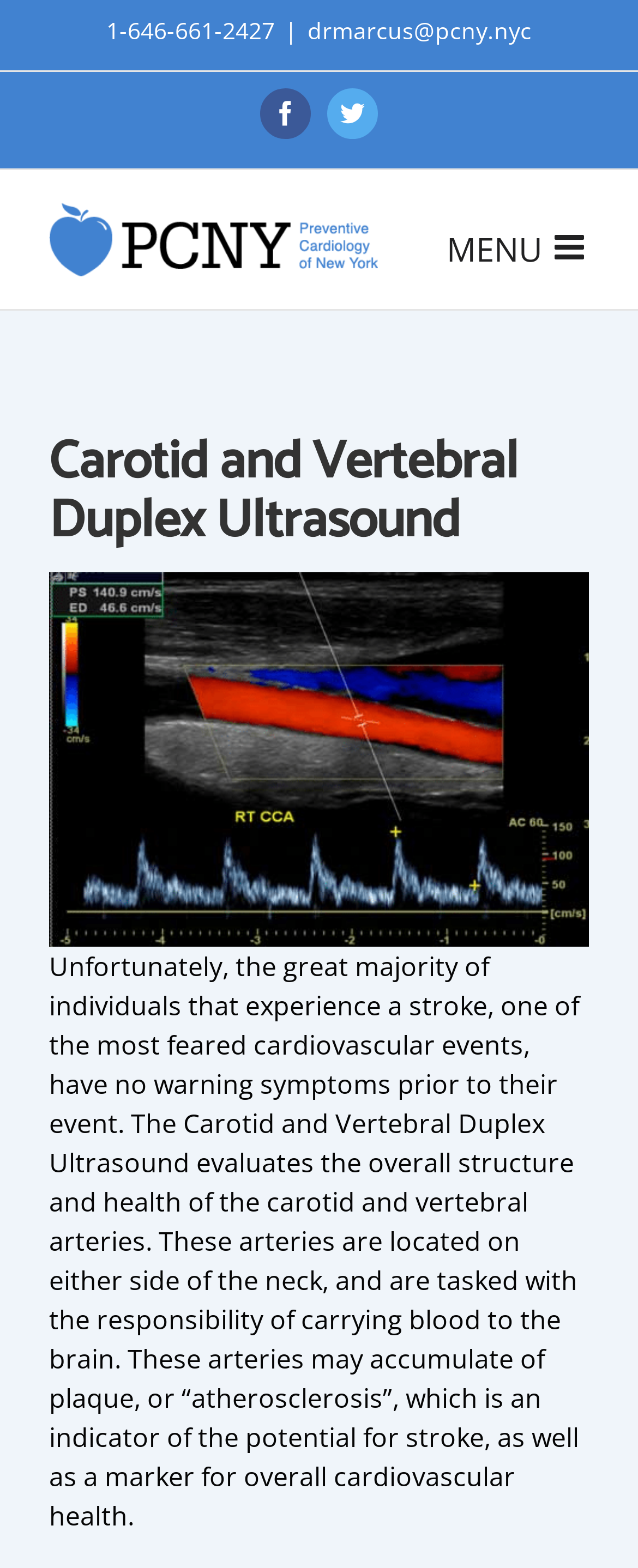Determine the main headline of the webpage and provide its text.

Carotid and Vertebral Duplex Ultrasound